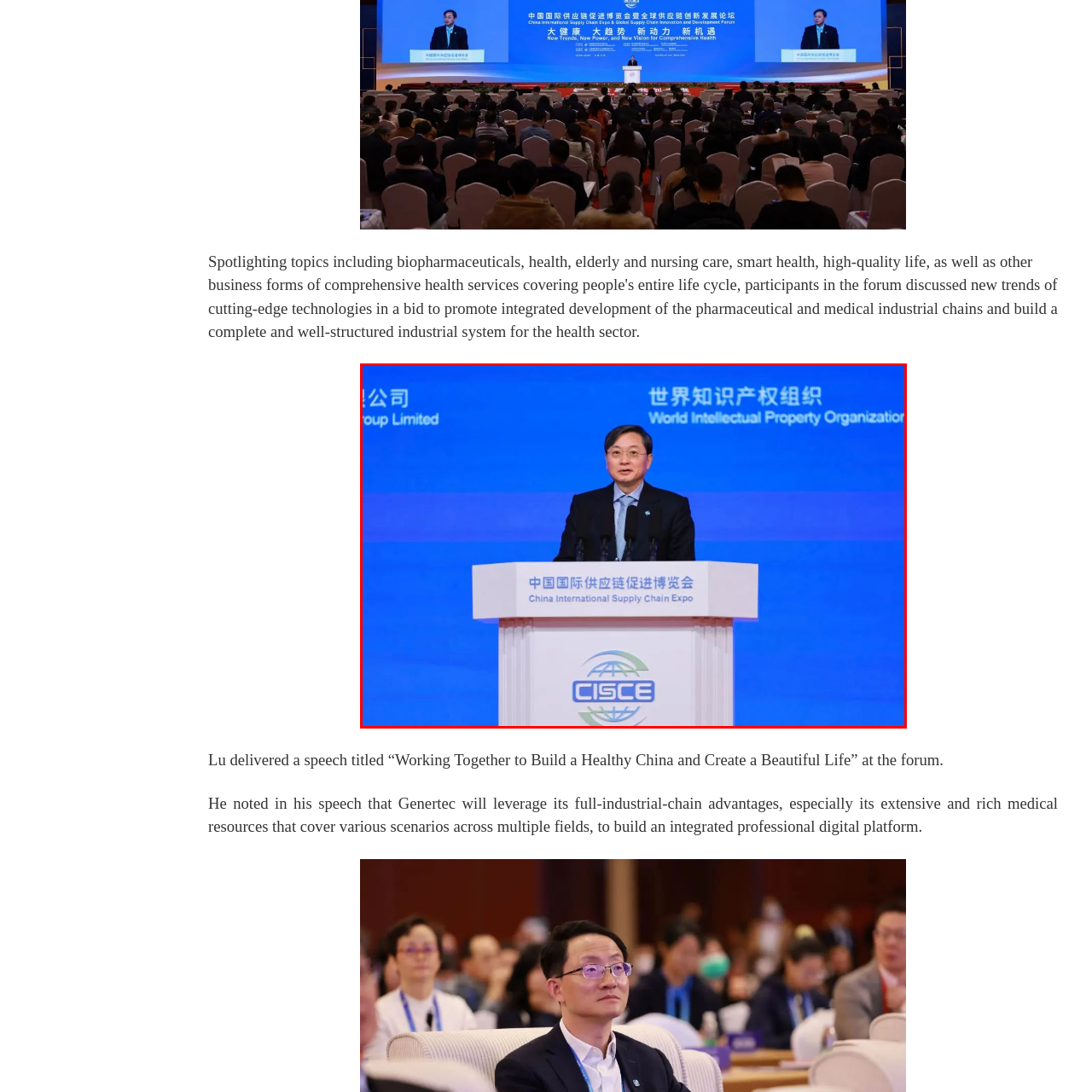What is the color tone of the backdrop?
View the portion of the image encircled by the red bounding box and give a one-word or short phrase answer.

Blue